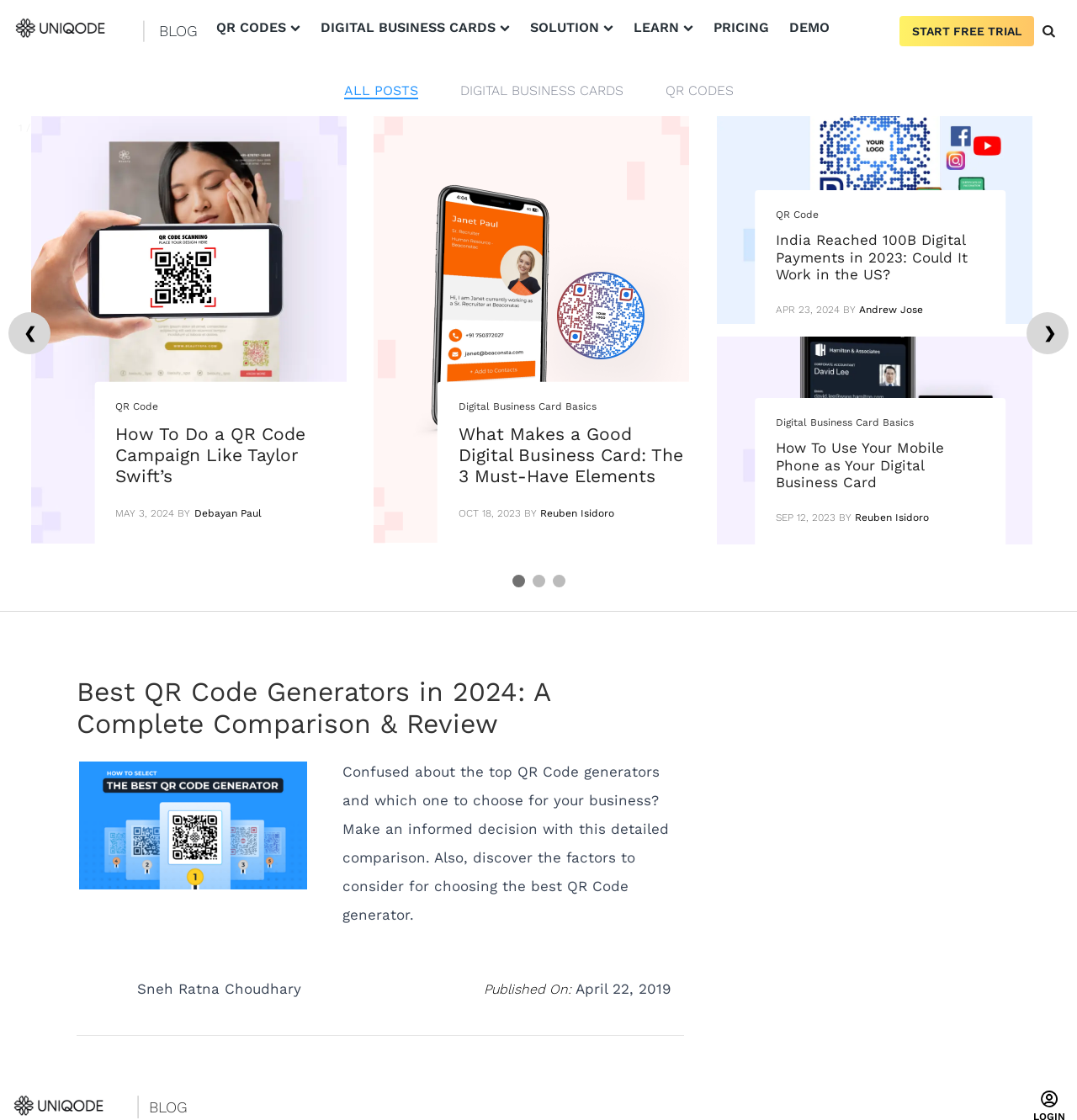Please answer the following question using a single word or phrase: 
What is the author of the article 'How to choose the best QR Code generator in 2024'?

Sneh Ratna Choudhary